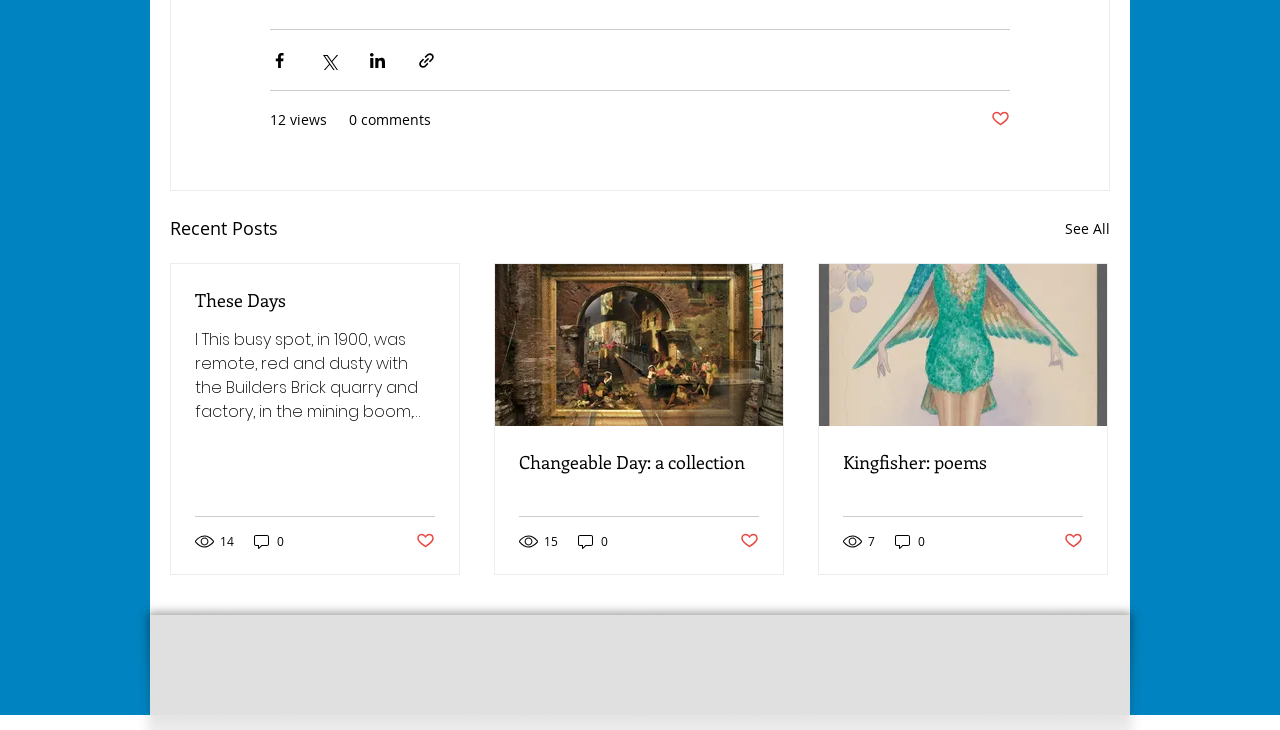Mark the bounding box of the element that matches the following description: "Changeable Day: a collection".

[0.405, 0.616, 0.593, 0.649]